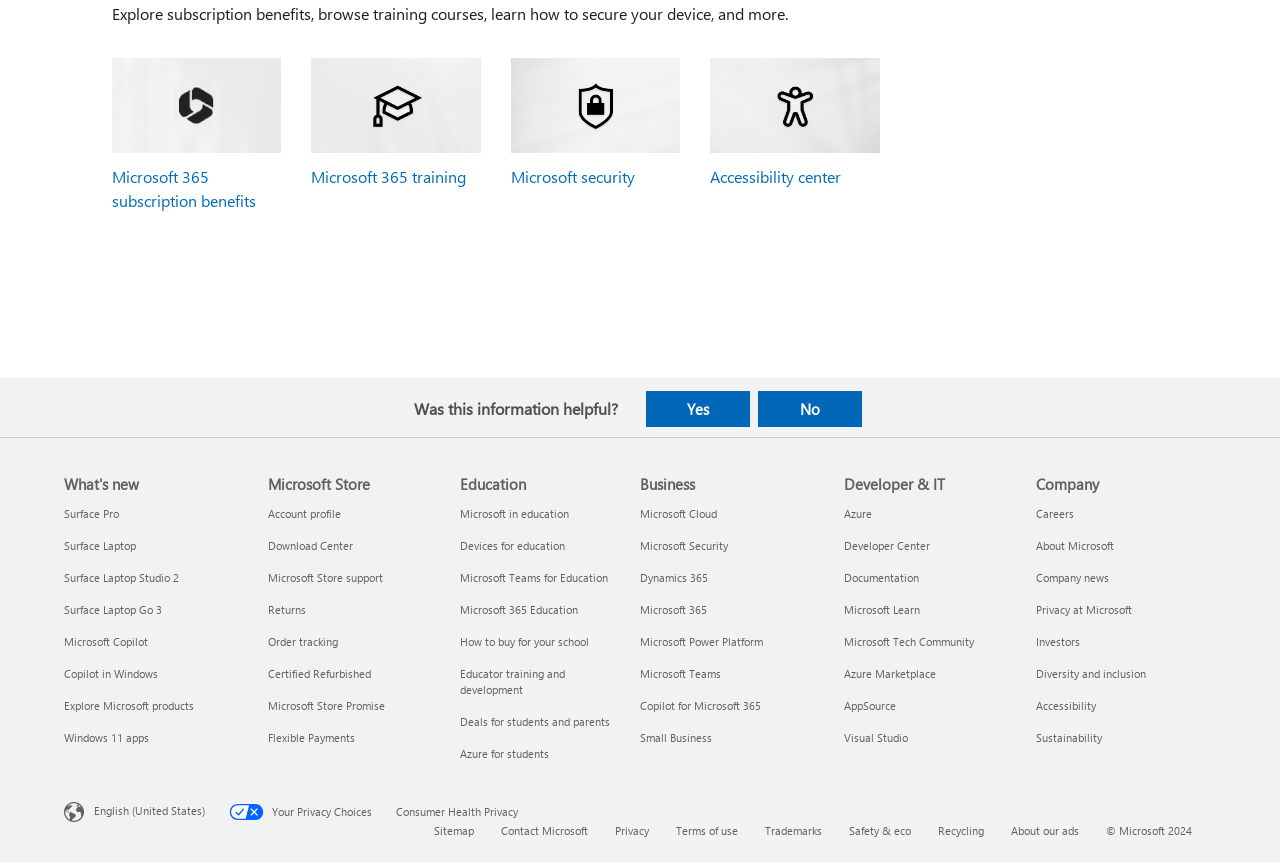Please identify the bounding box coordinates of the region to click in order to complete the given instruction: "Explore Microsoft 365 subscription benefits". The coordinates should be four float numbers between 0 and 1, i.e., [left, top, right, bottom].

[0.088, 0.192, 0.2, 0.244]